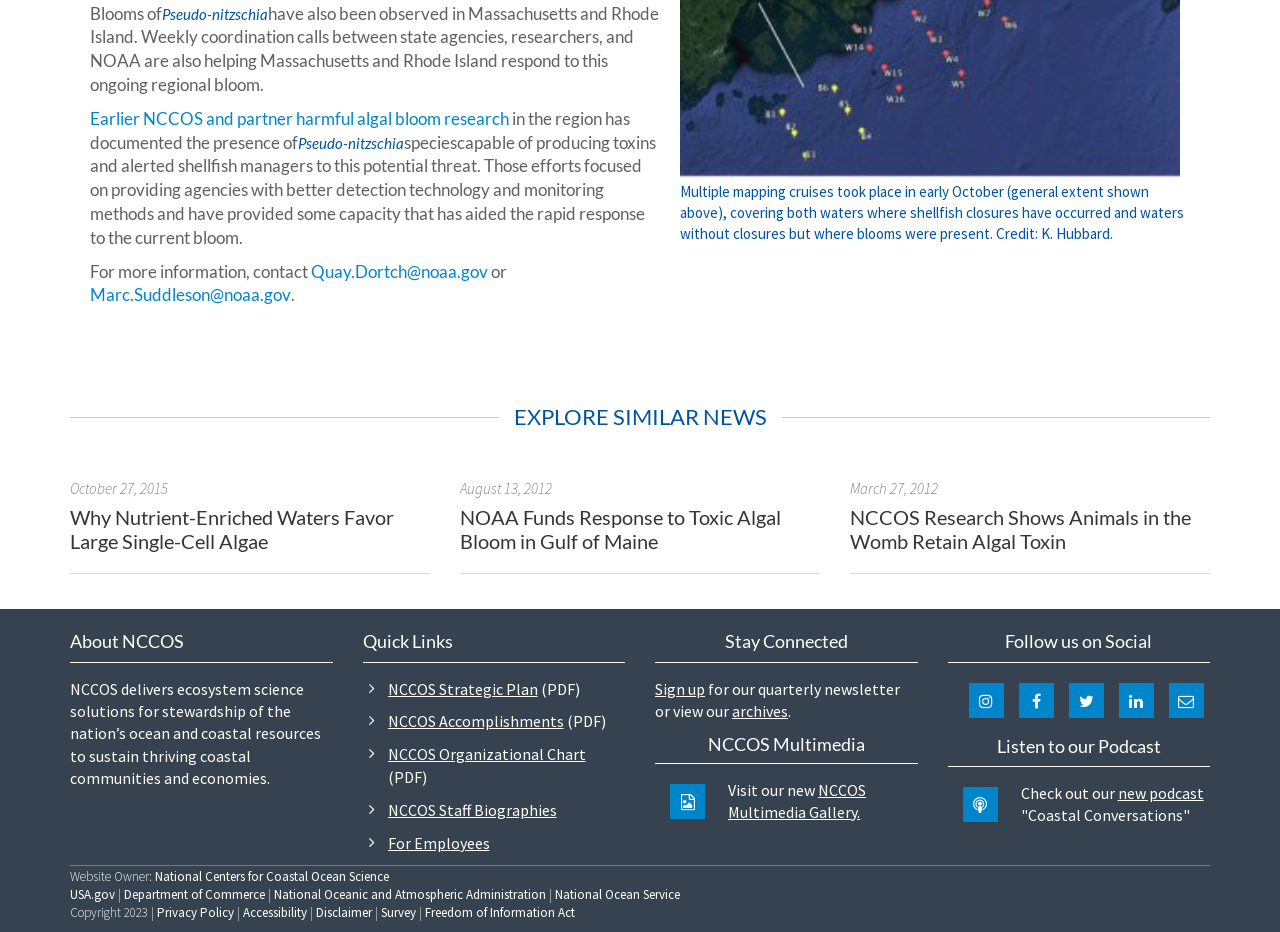Provide the bounding box coordinates of the UI element this sentence describes: "title="Follow us on Twitter!"".

[0.835, 0.732, 0.862, 0.77]